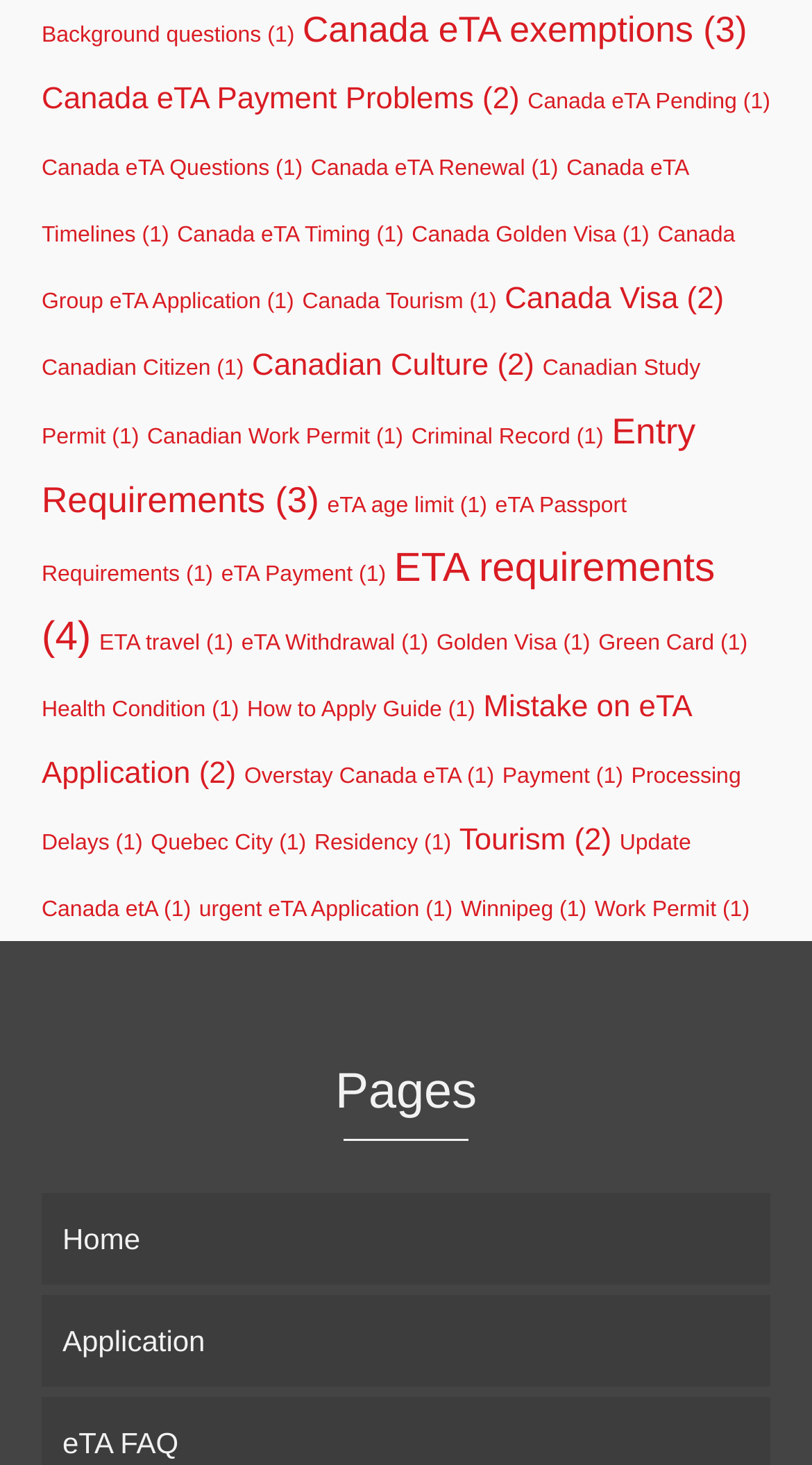Identify the bounding box coordinates of the clickable region necessary to fulfill the following instruction: "View Canada eTA exemptions". The bounding box coordinates should be four float numbers between 0 and 1, i.e., [left, top, right, bottom].

[0.373, 0.006, 0.92, 0.035]